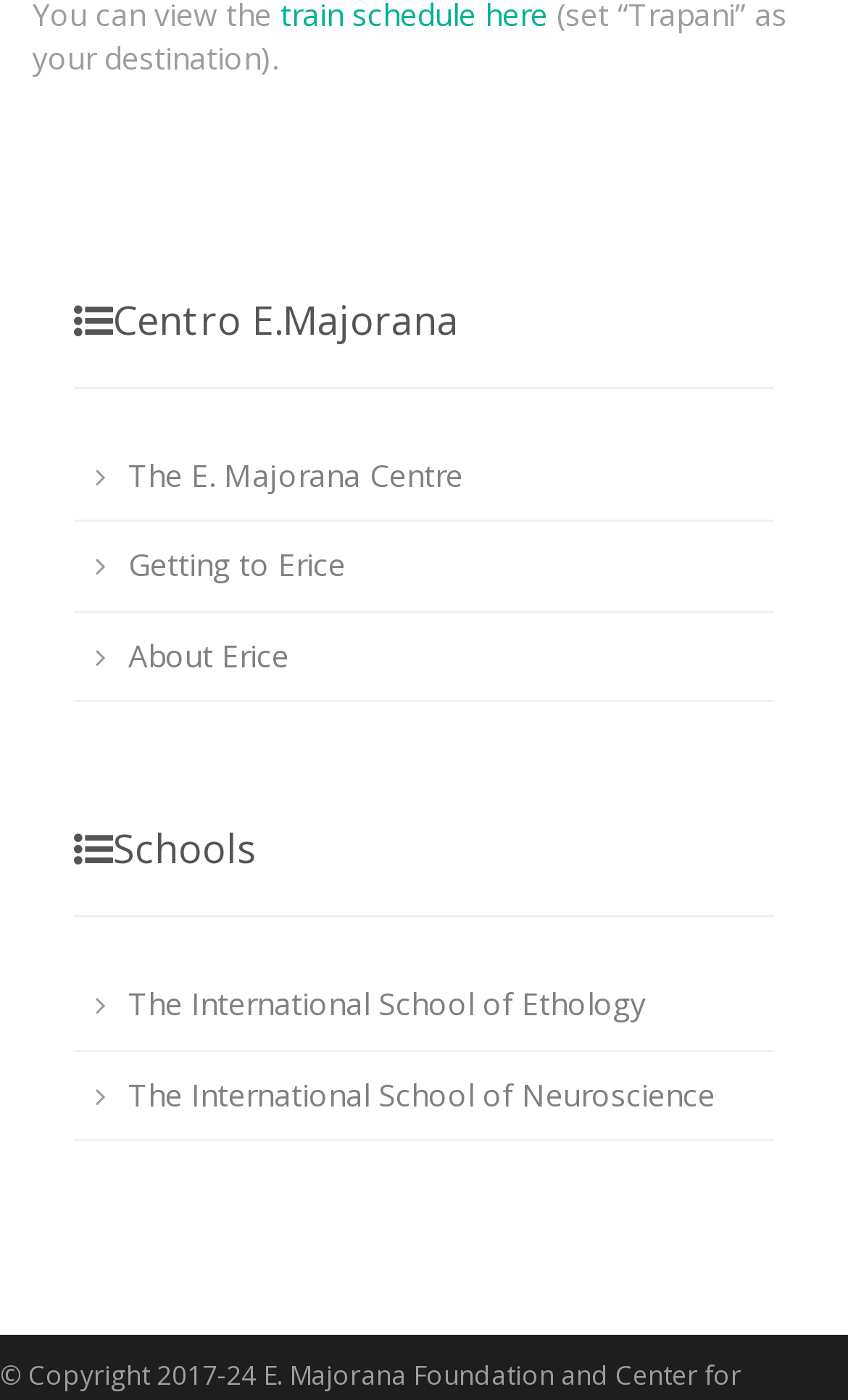What is the name of the center?
Please look at the screenshot and answer using one word or phrase.

E. Majorana Centre